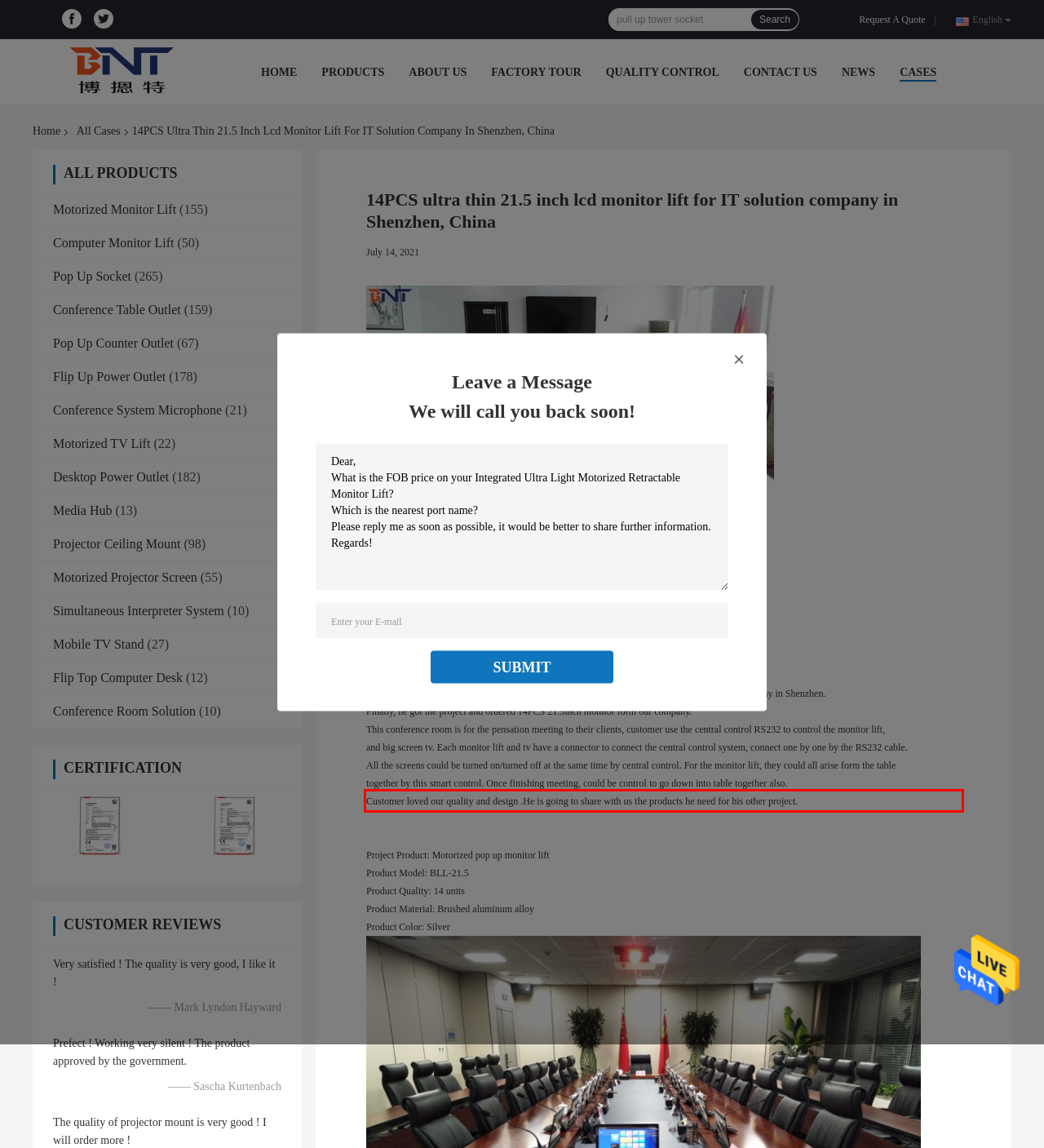Given a webpage screenshot, identify the text inside the red bounding box using OCR and extract it.

Customer loved our quality and design .He is going to share with us the products he need for his other project.